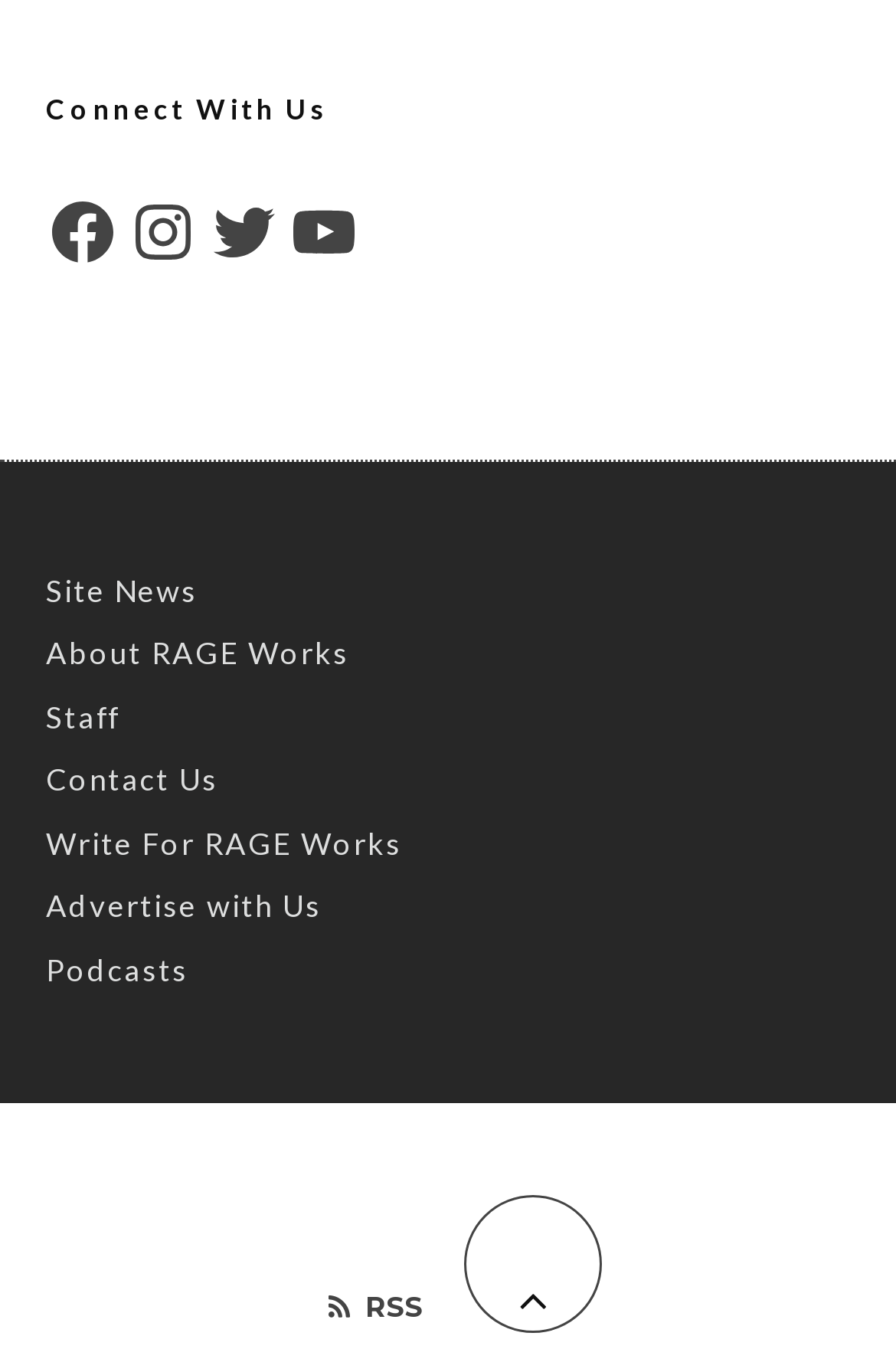Please locate the bounding box coordinates of the element that should be clicked to complete the given instruction: "Contact RAGE Works".

[0.051, 0.555, 0.244, 0.582]